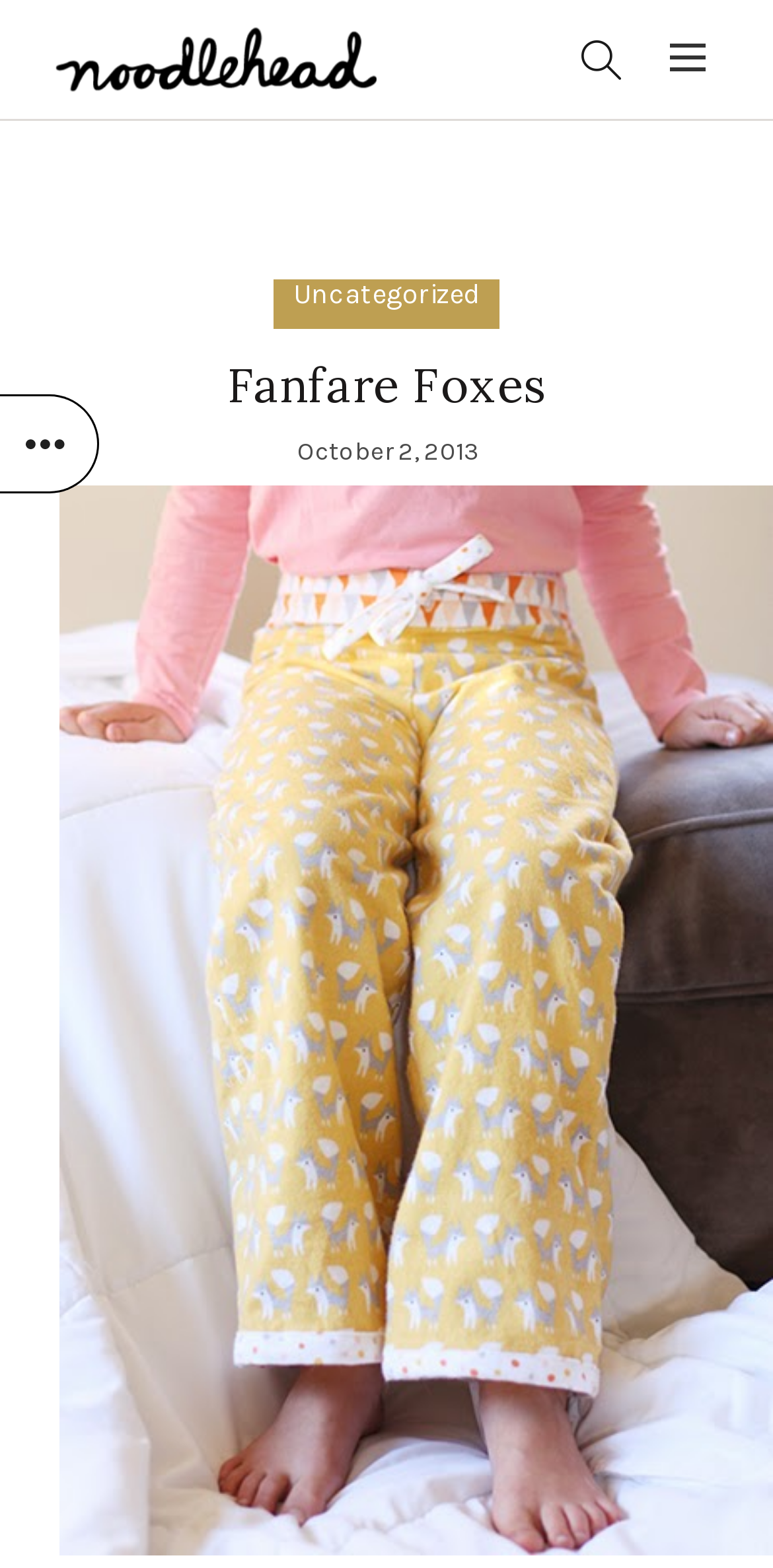What is the name of the website? Using the information from the screenshot, answer with a single word or phrase.

Fanfare Foxes